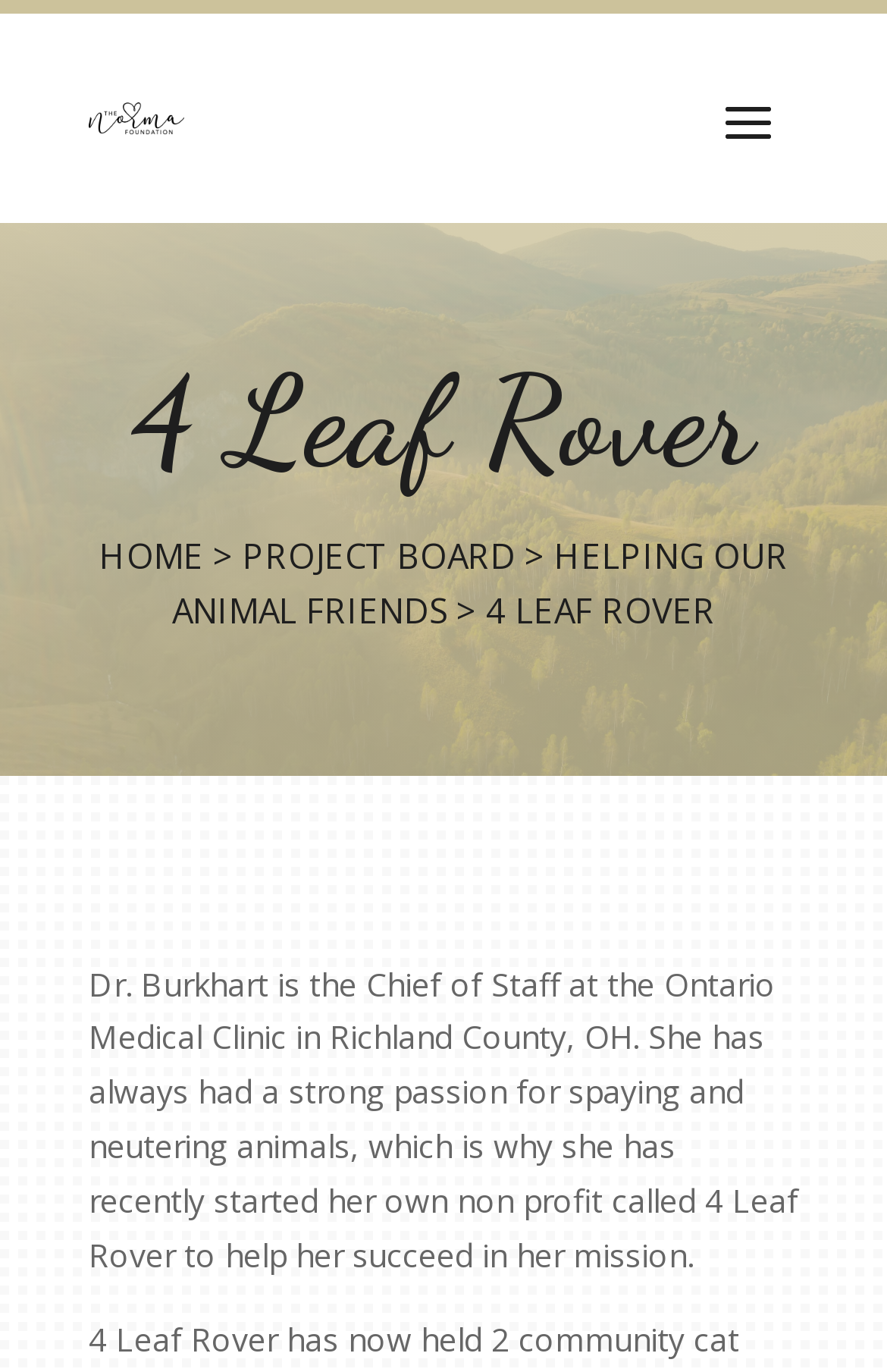Reply to the question with a single word or phrase:
What is Dr. Burkhart's profession?

Chief of Staff